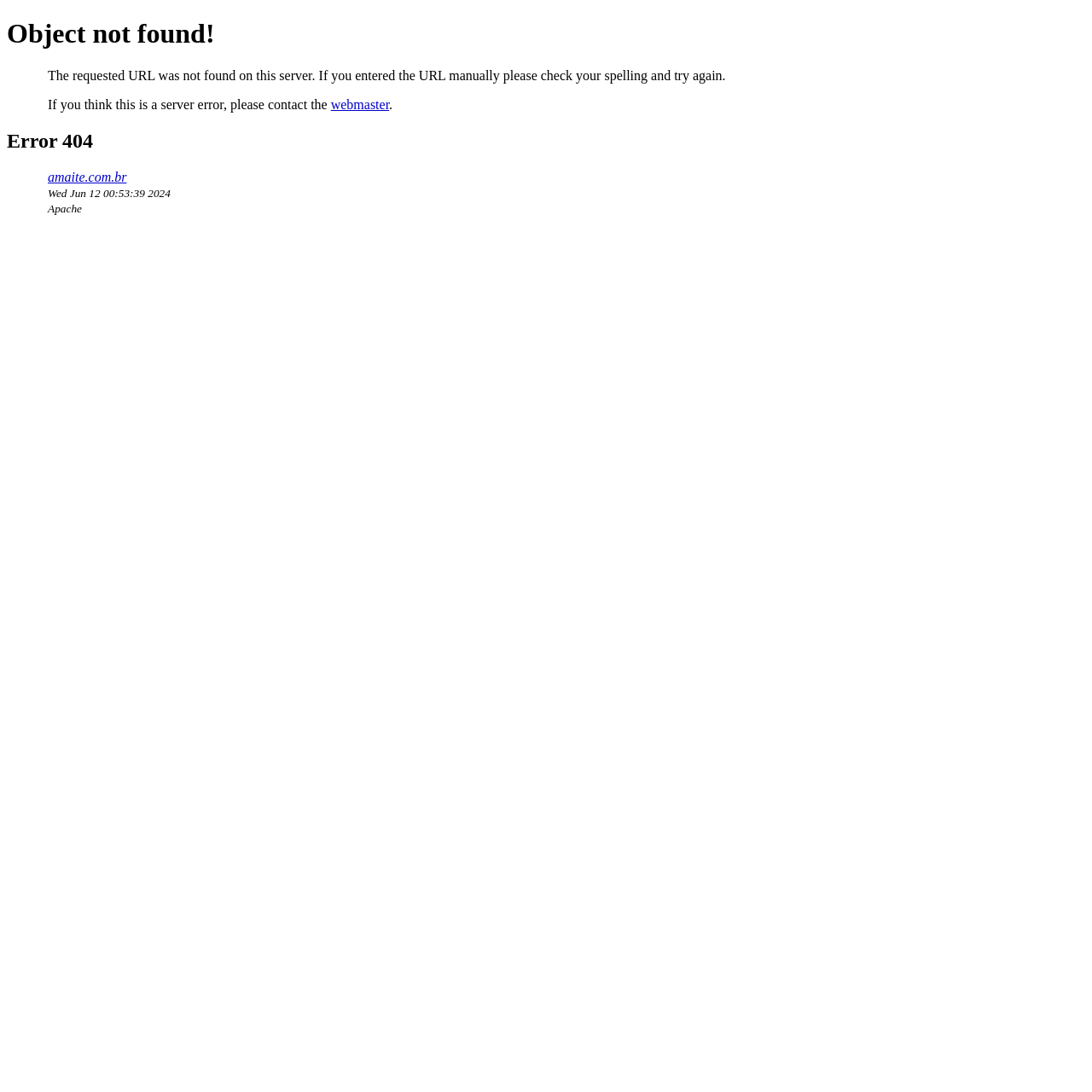What is the date and time of the error?
Using the screenshot, give a one-word or short phrase answer.

Wed Jun 12 00:53:39 2024